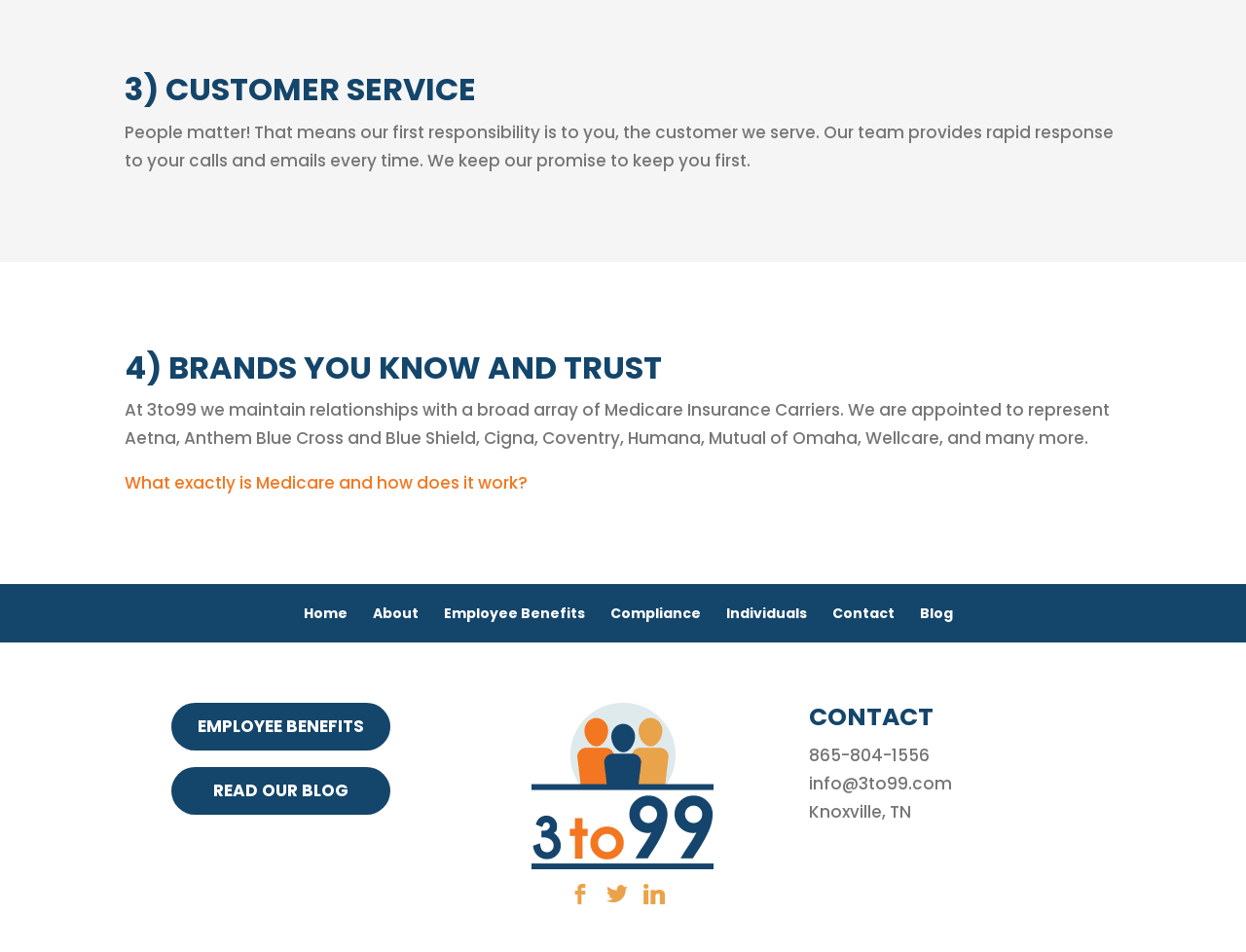Please provide a comprehensive answer to the question below using the information from the image: What is the phone number to contact?

The link element with the text '865-804-1556' is located under the 'CONTACT' heading, indicating that it is a phone number to contact.